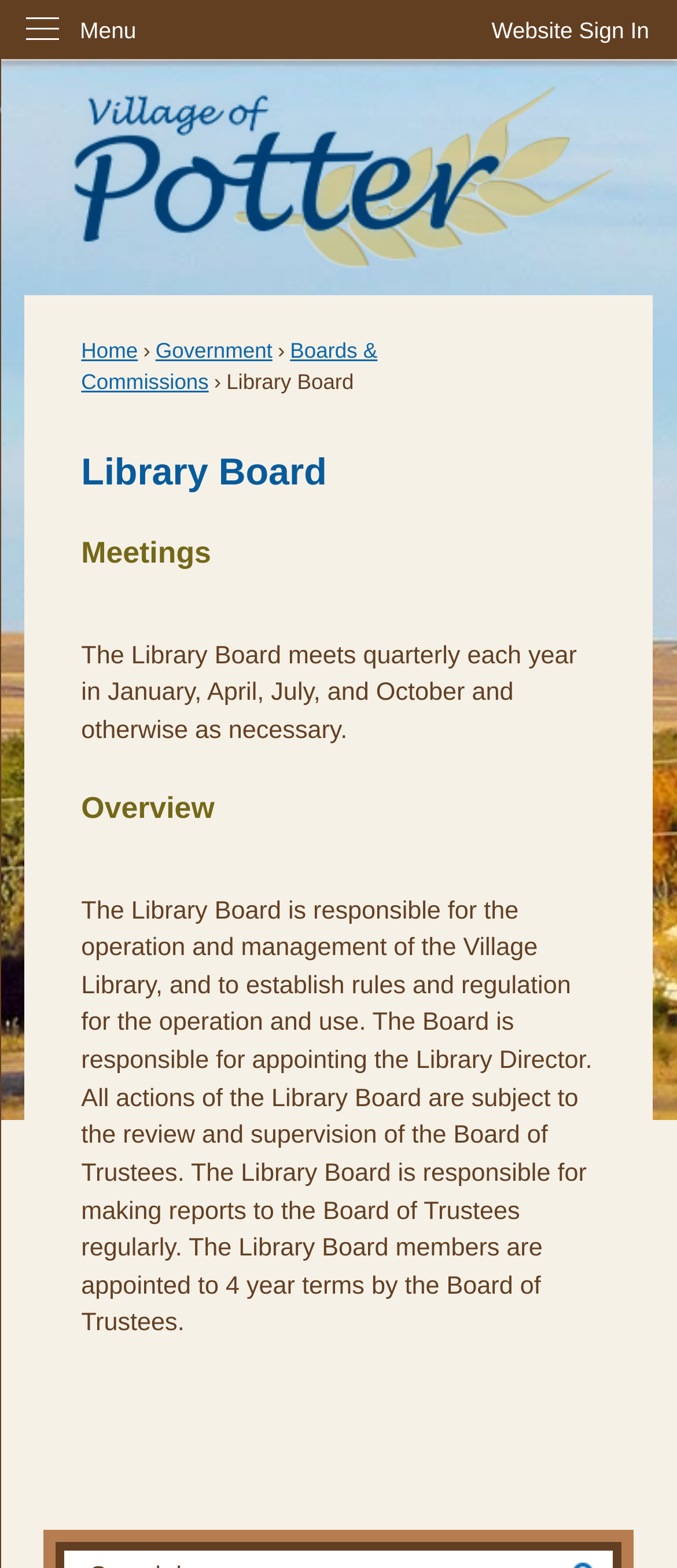Give a concise answer using one word or a phrase to the following question:
What is the role of the Library Board?

Operation and management